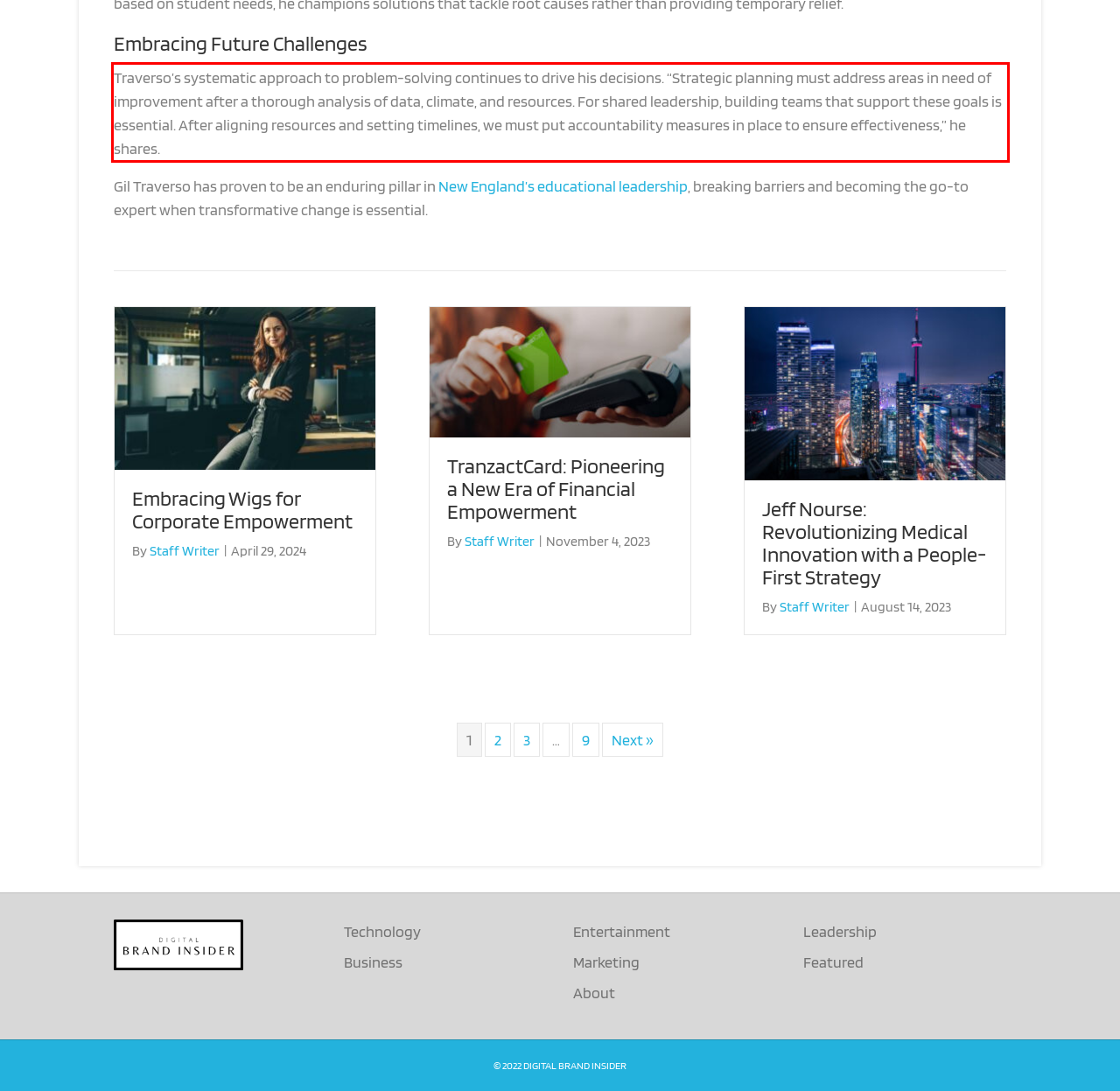Analyze the screenshot of the webpage and extract the text from the UI element that is inside the red bounding box.

Traverso’s systematic approach to problem-solving continues to drive his decisions. “Strategic planning must address areas in need of improvement after a thorough analysis of data, climate, and resources. For shared leadership, building teams that support these goals is essential. After aligning resources and setting timelines, we must put accountability measures in place to ensure effectiveness,” he shares.